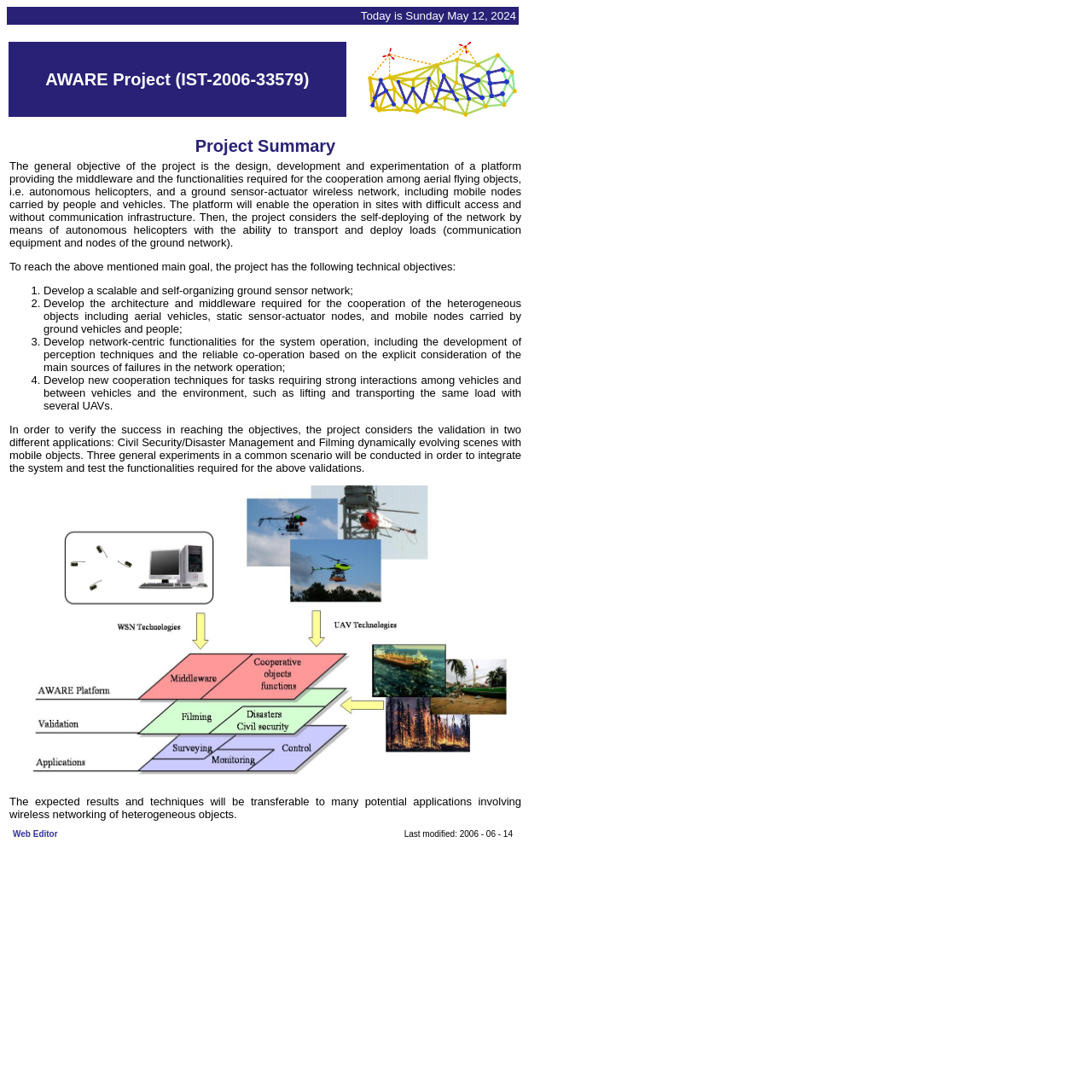Provide a one-word or short-phrase answer to the question:
What is the project's general objective?

Design, development, and experimentation of a platform